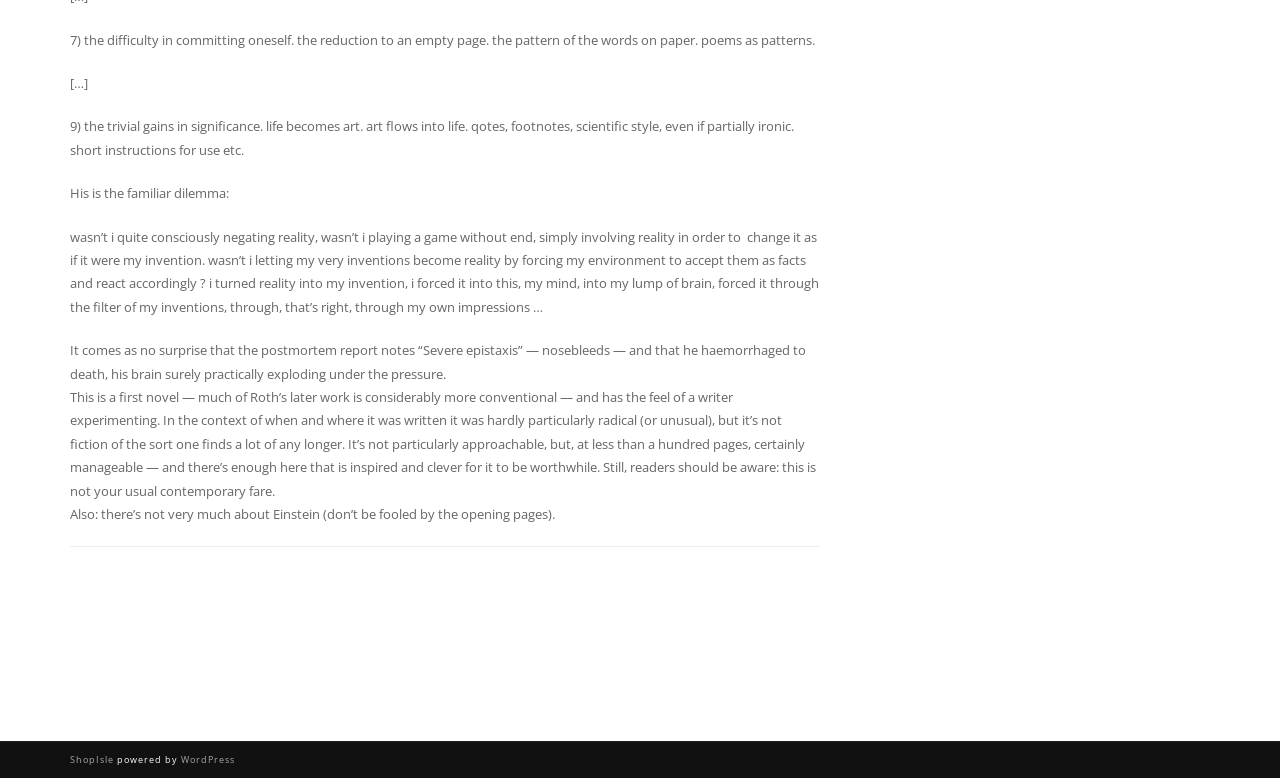What is the author's attitude towards the novel? Observe the screenshot and provide a one-word or short phrase answer.

Mixed